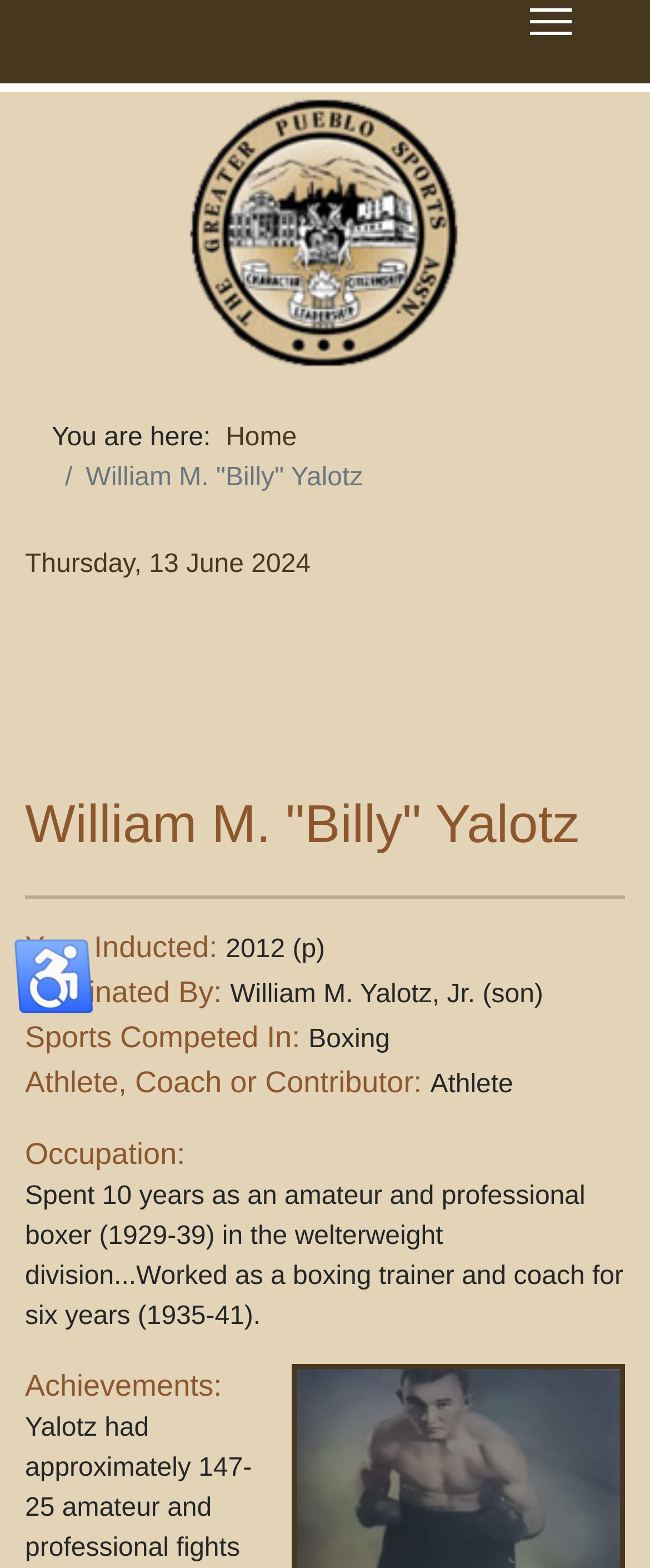Using the given description, provide the bounding box coordinates formatted as (top-left x, top-left y, bottom-right x, bottom-right y), with all values being floating point numbers between 0 and 1. Description: parent_node: Share & Like!

None